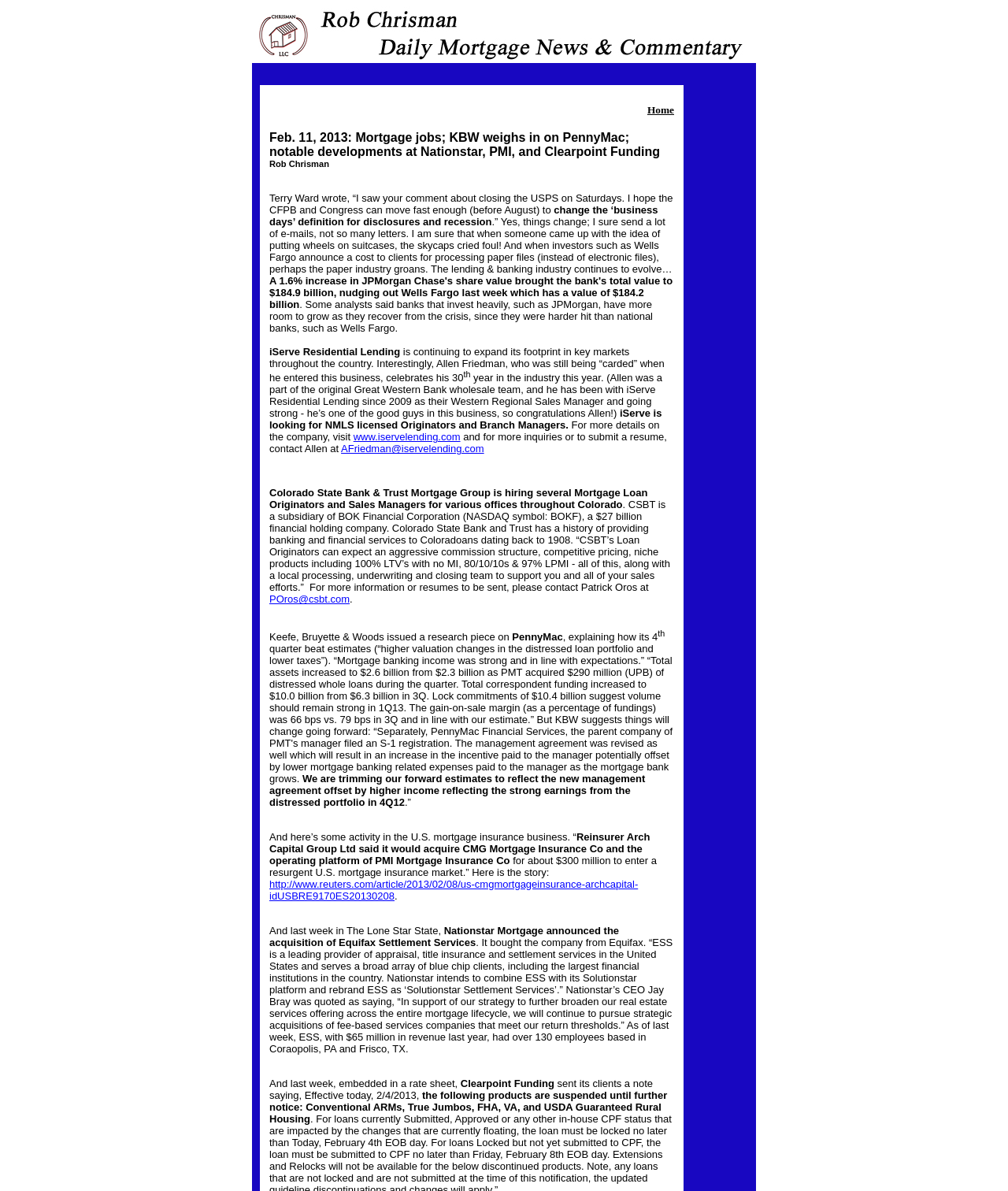Please examine the image and provide a detailed answer to the question: What is the name of the author of this article?

The author's name is mentioned in the text as 'Rob Chrisman' which is also the title of the webpage.